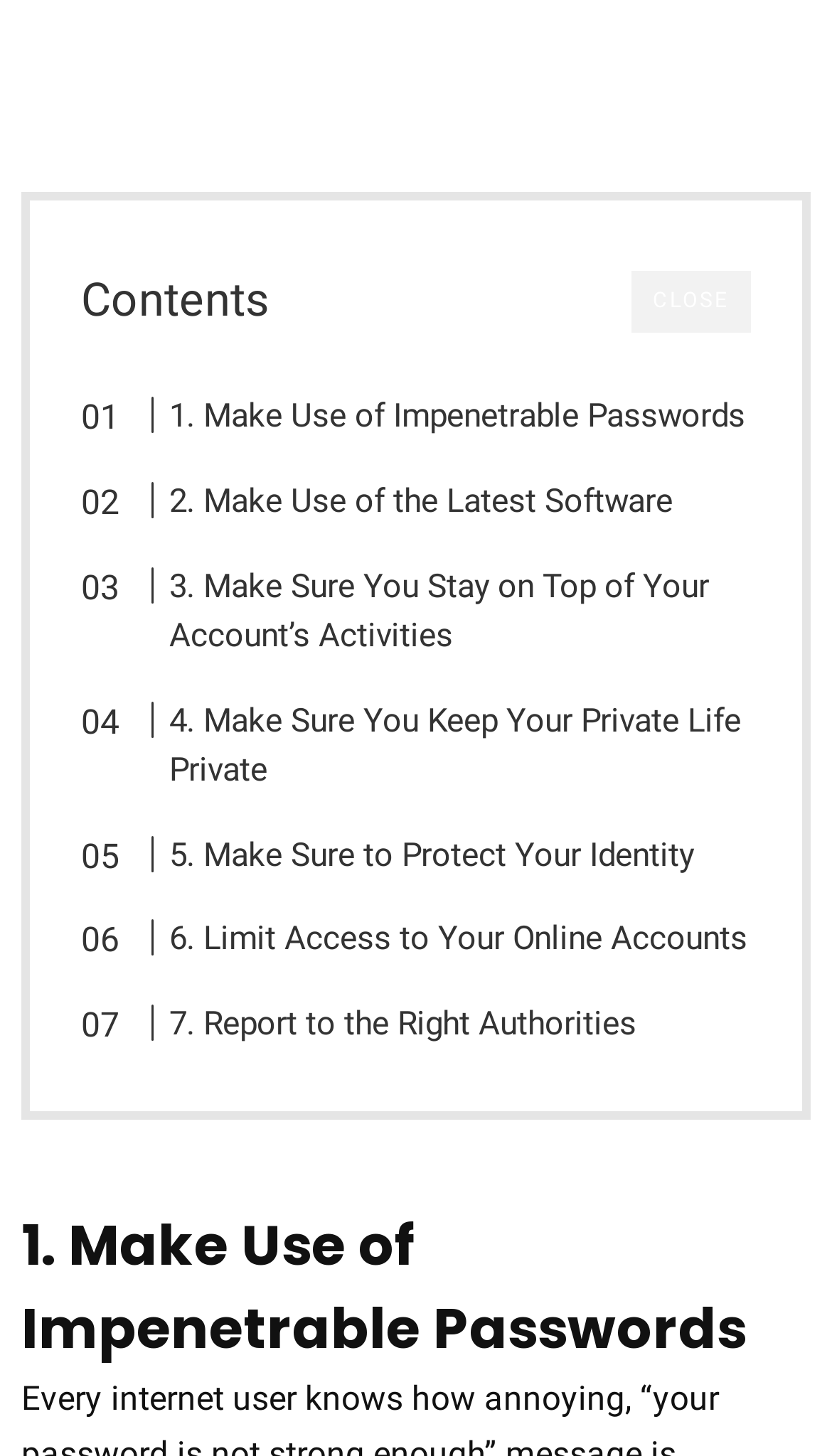Provide a brief response to the question below using one word or phrase:
What is the first tip for online safety?

Use Impenetrable Passwords